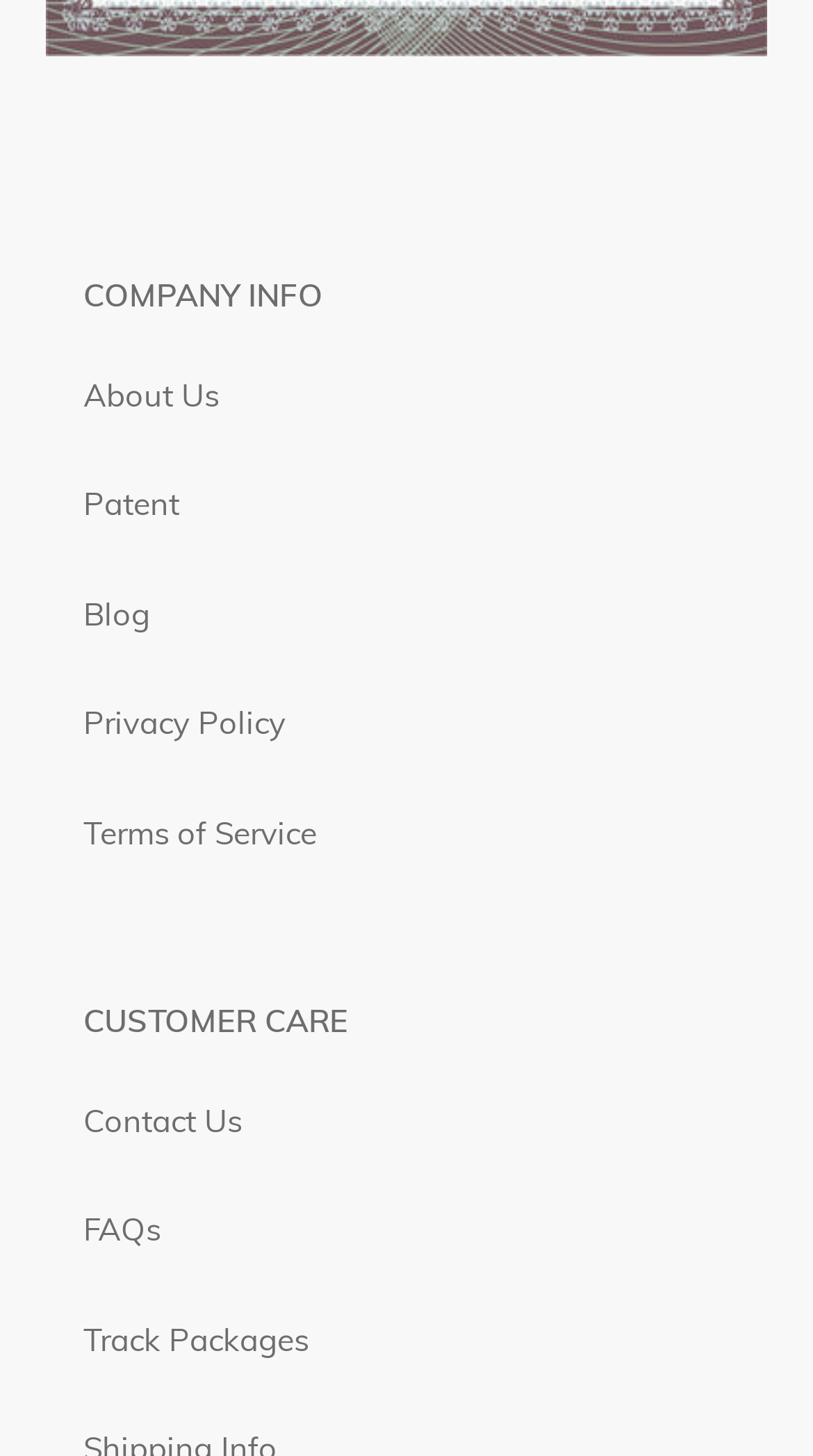For the element described, predict the bounding box coordinates as (top-left x, top-left y, bottom-right x, bottom-right y). All values should be between 0 and 1. Element description: Terms of Service

[0.103, 0.558, 0.39, 0.586]